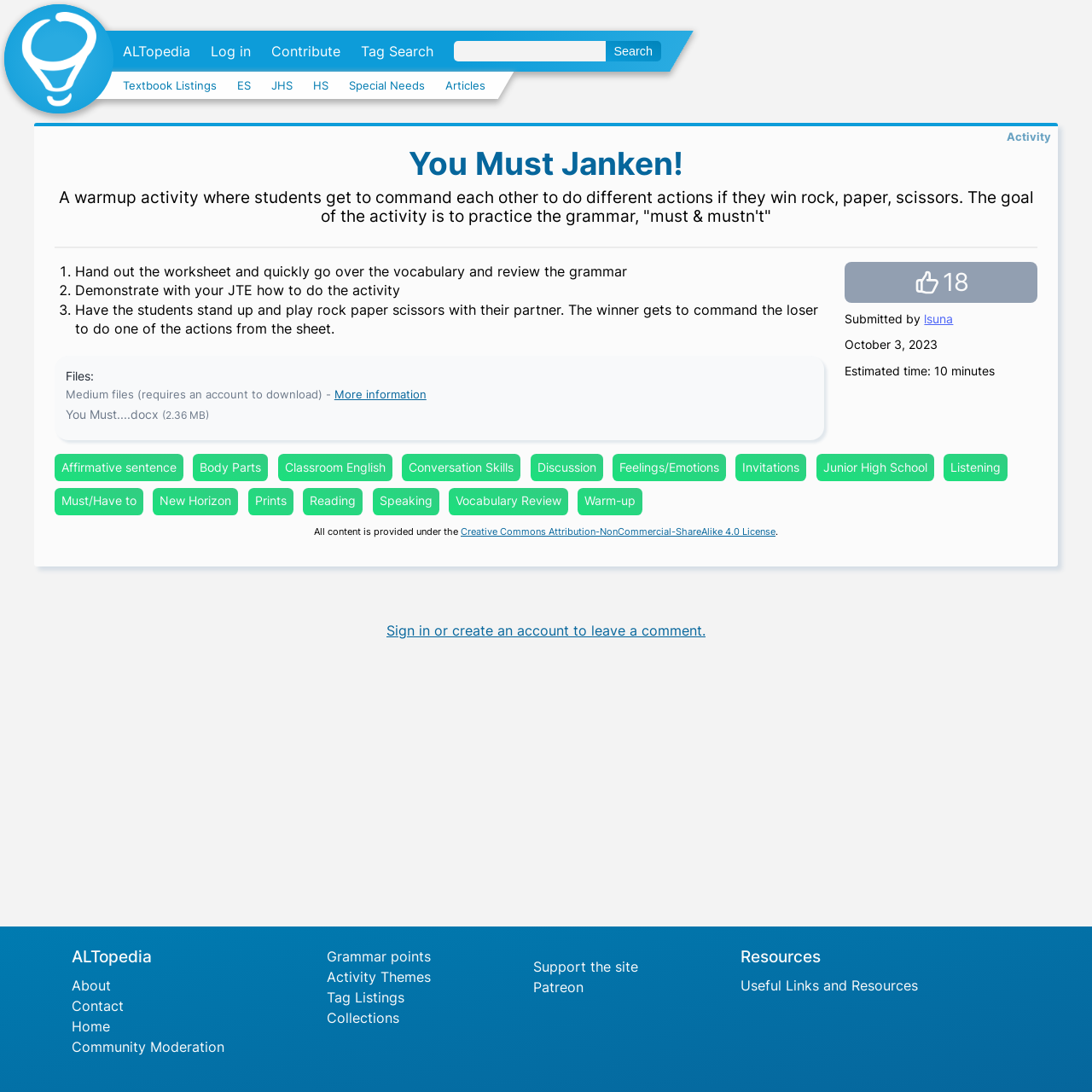Please identify the bounding box coordinates of the element's region that needs to be clicked to fulfill the following instruction: "Visit the website". The bounding box coordinates should consist of four float numbers between 0 and 1, i.e., [left, top, right, bottom].

None